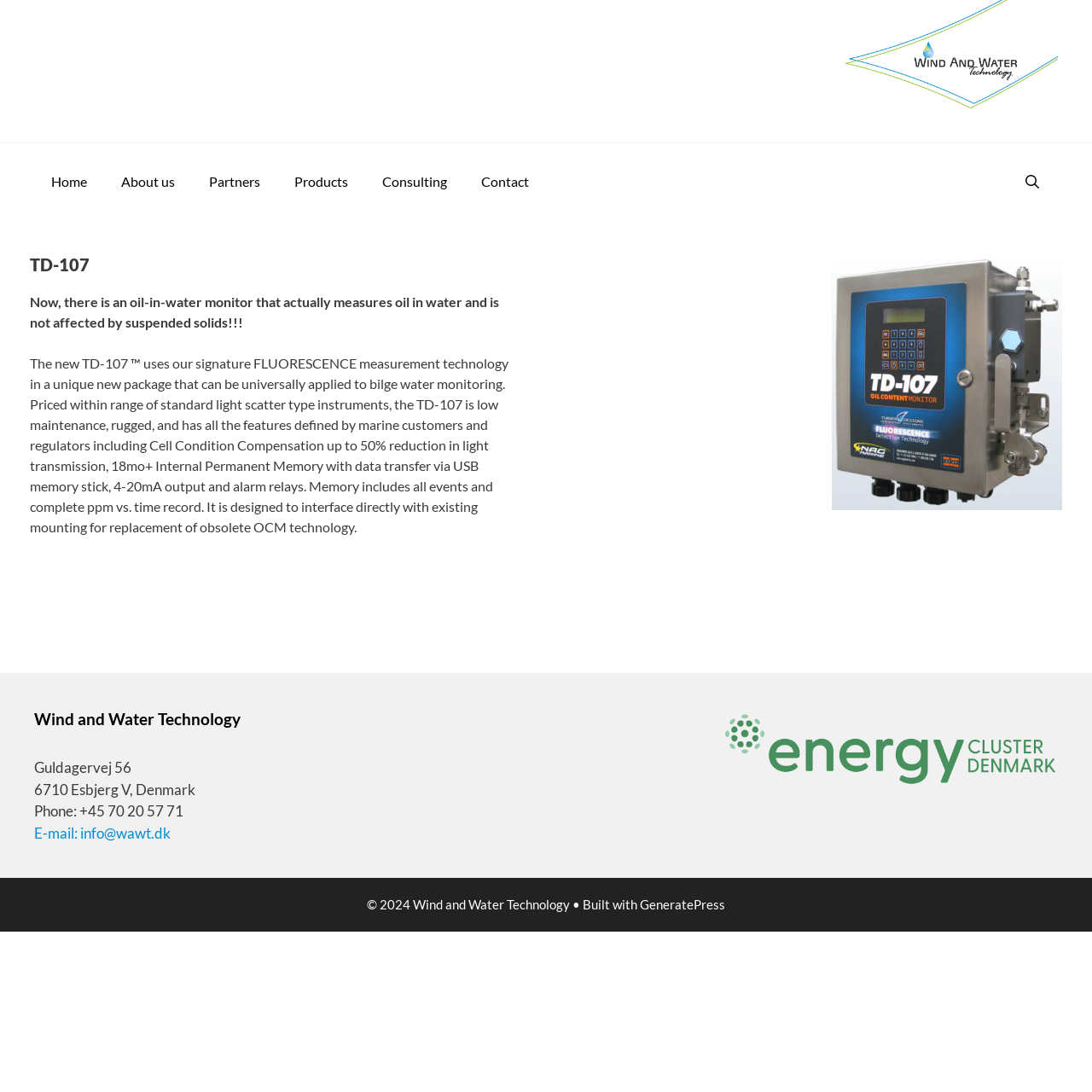Describe the webpage in detail, including text, images, and layout.

The webpage is about TD-107, a wind and water technology product. At the top, there is a banner with a link to "Wind and Water Technology" and an image with the same name. Below the banner, there is a primary navigation menu with links to "Home", "About us", "Partners", "Products", "Consulting", "Contact", and "Open Search Bar".

The main content area has an article with a heading "TD-107" and two blocks of text describing the product. The first block of text explains that the TD-107 is an oil-in-water monitor that measures oil in water and is not affected by suspended solids. The second block of text provides more details about the product's features, including its measurement technology, low maintenance, and rugged design.

To the right of the article, there is an image of the TD-107 product. Below the main content area, there is a complementary section with a heading "Wind and Water Technology" and contact information, including an address, phone number, and email link.

At the bottom of the page, there is a content information section with a copyright notice "© 2024 Wind and Water Technology" and a mention of the website being built with GeneratePress.